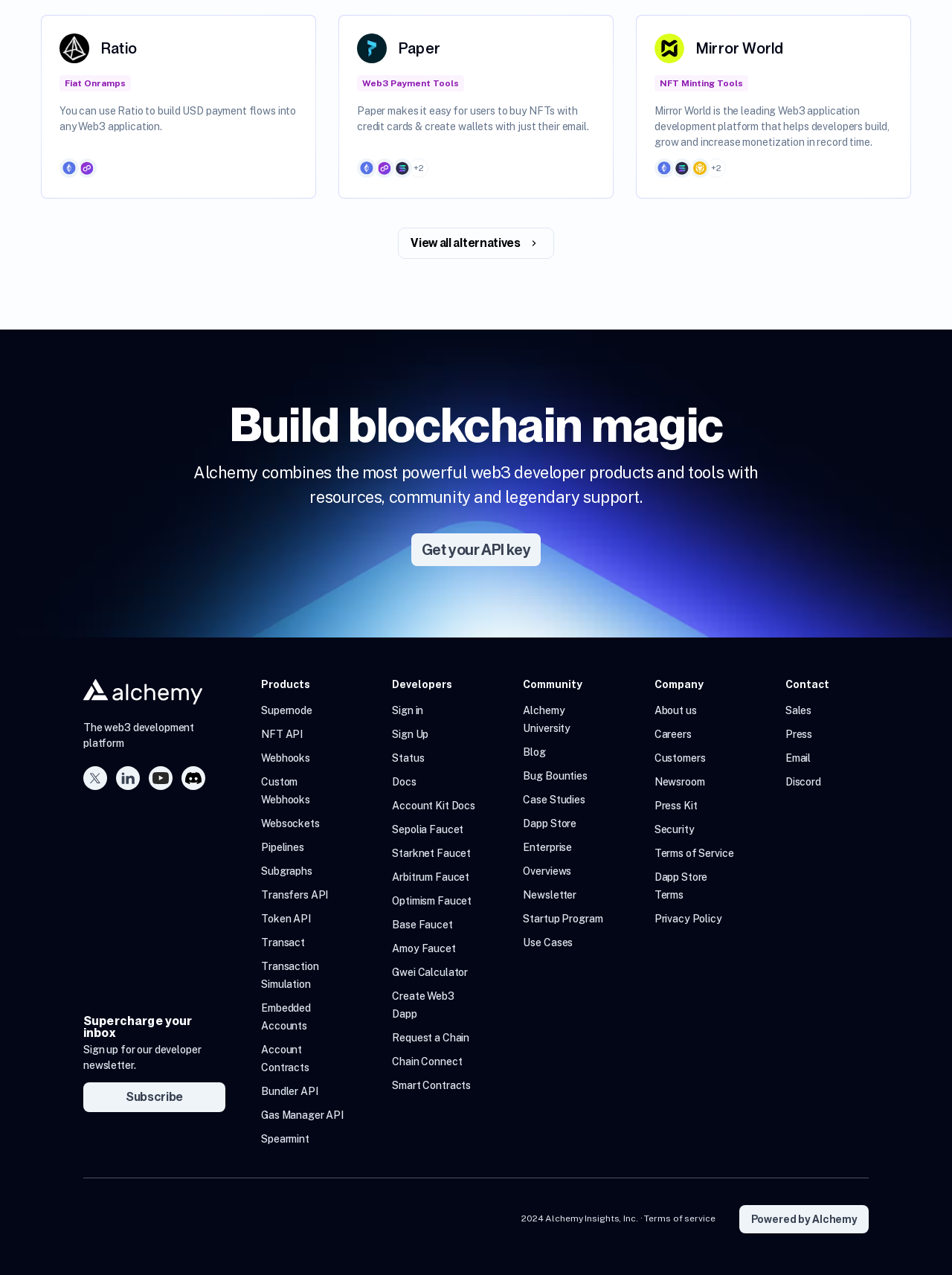How many products are listed in the 'Products' section?
Examine the image and provide an in-depth answer to the question.

In the 'Products' section, I found 14 link elements that contain the names of products, such as 'Supernode', 'NFT API', 'Webhooks', and so on. These are the products listed in the 'Products' section, and there are 14 of them.